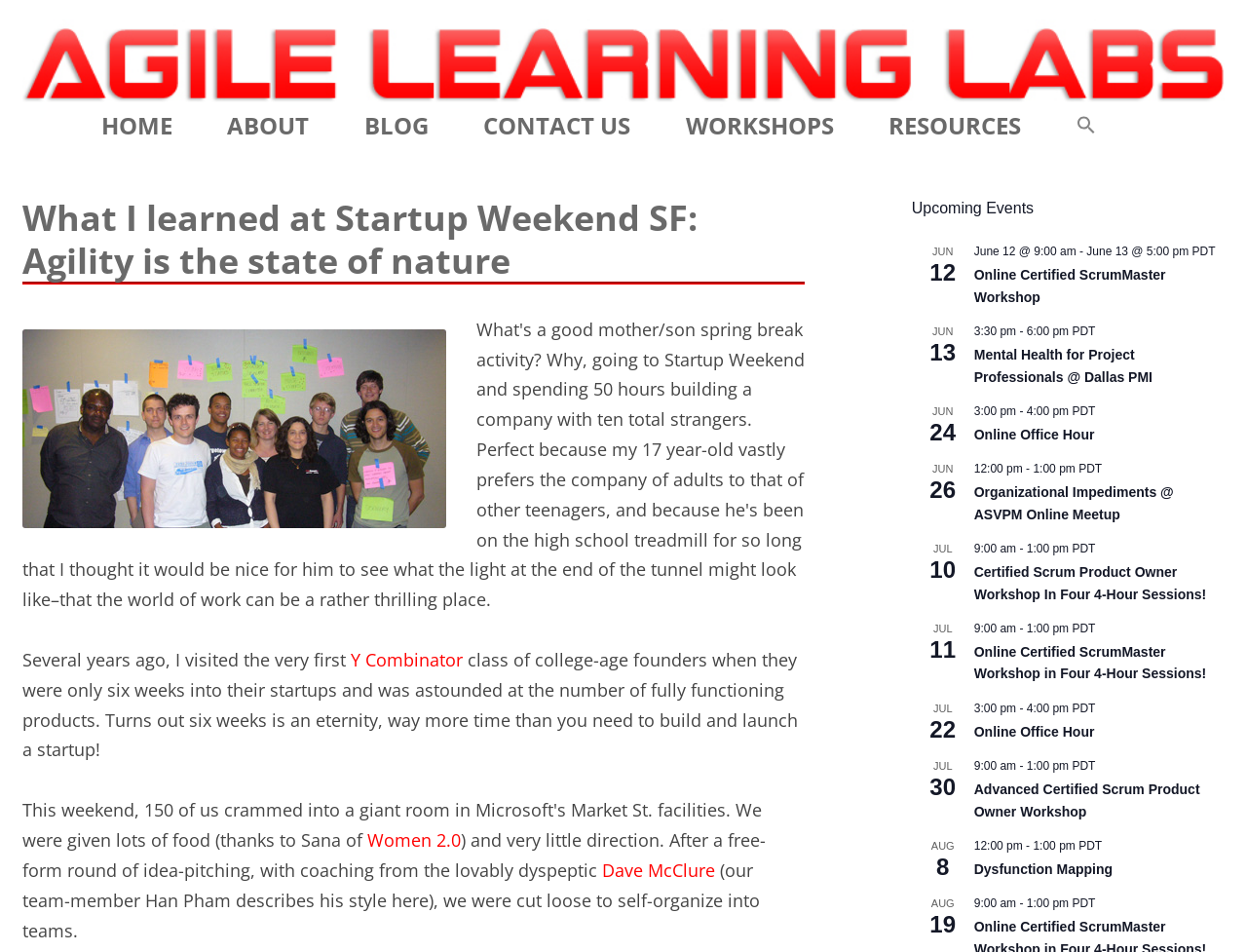Could you specify the bounding box coordinates for the clickable section to complete the following instruction: "Read the 'What I learned at Startup Weekend SF: Agility is the state of nature' article"?

[0.018, 0.207, 0.646, 0.299]